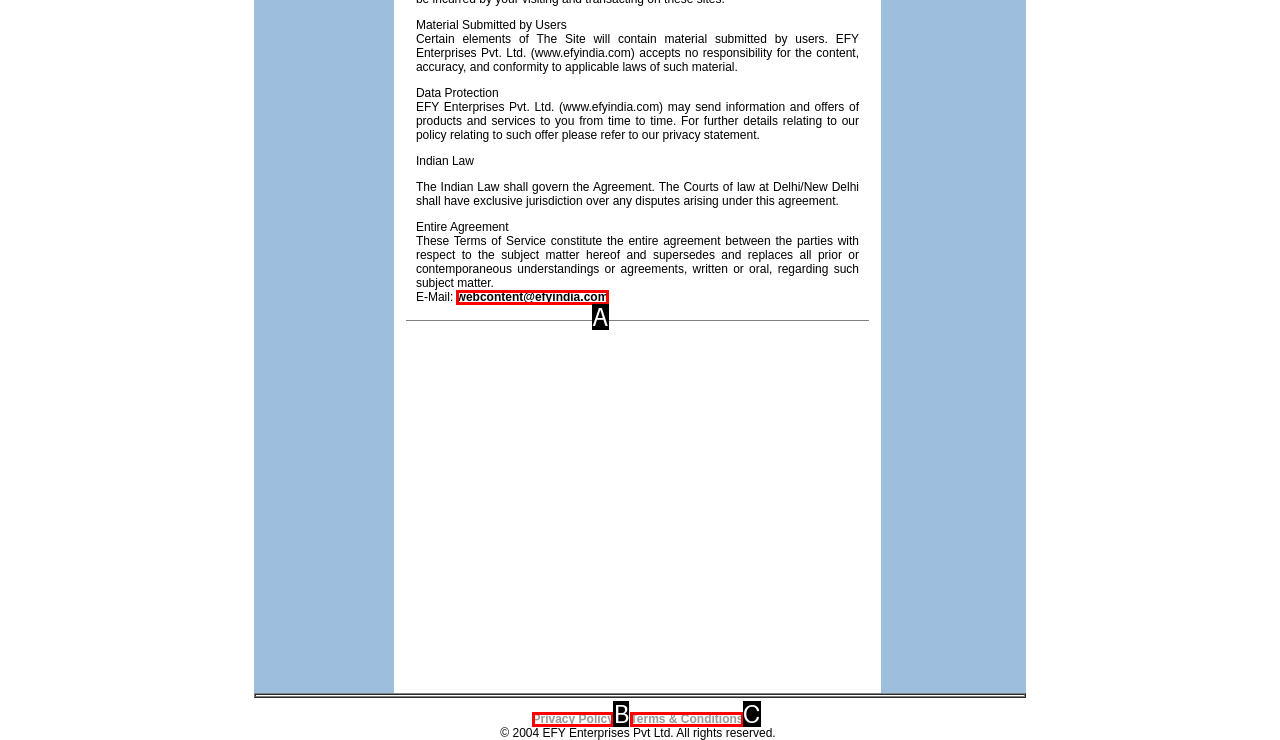Which HTML element among the options matches this description: webcontent@efyindia.com? Answer with the letter representing your choice.

A